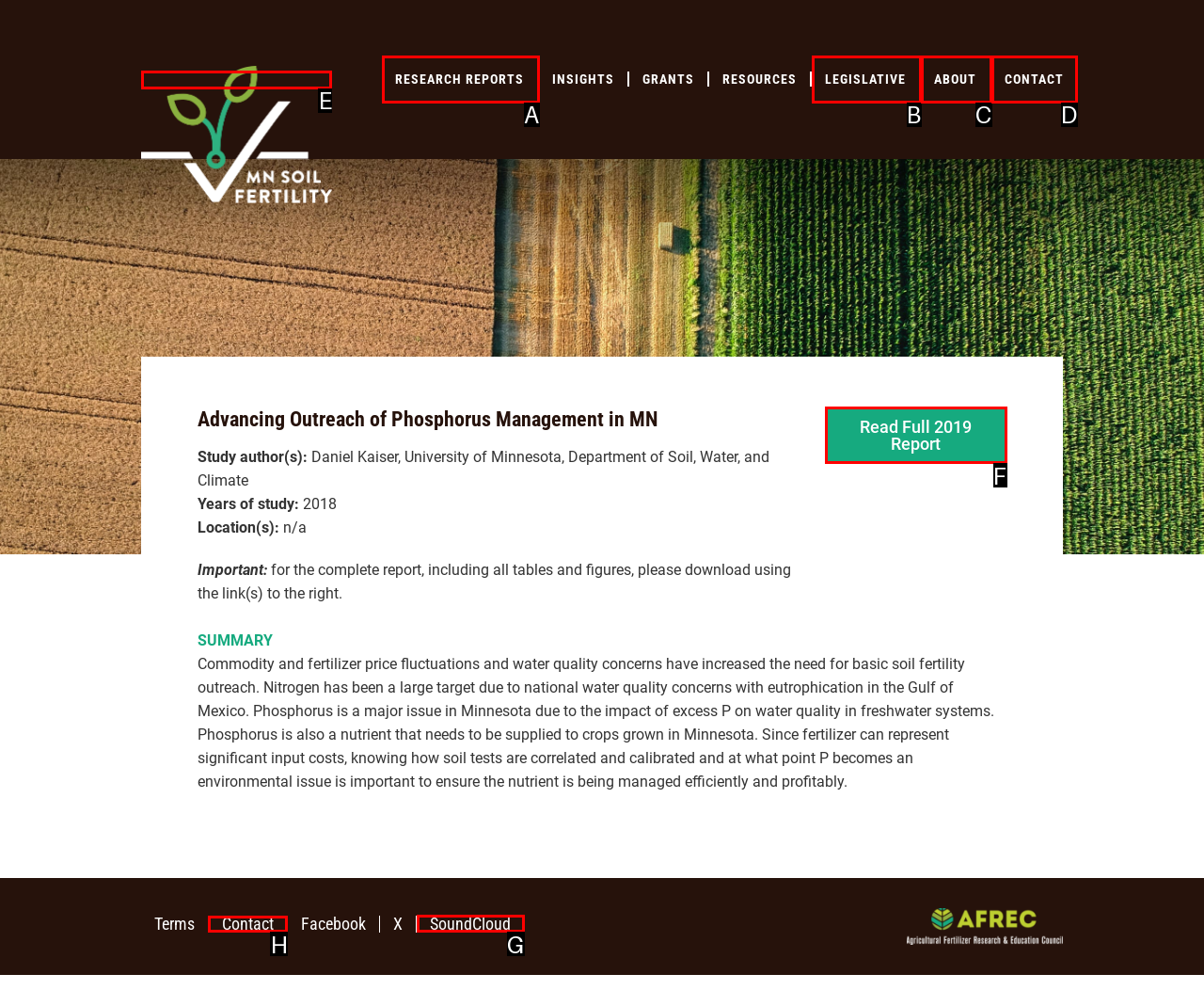Specify the letter of the UI element that should be clicked to achieve the following: Contact us
Provide the corresponding letter from the choices given.

H